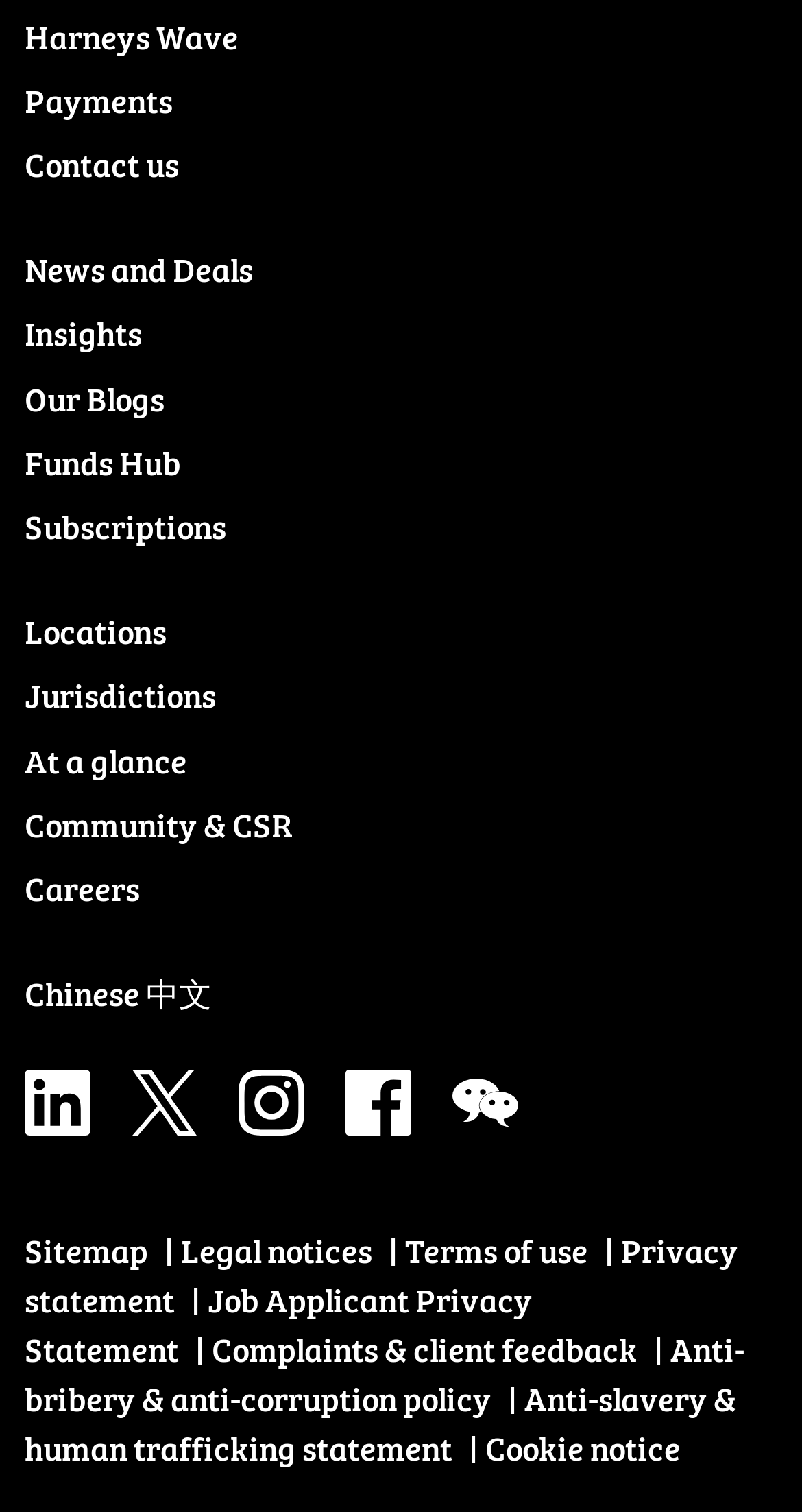Given the element description Contact us, identify the bounding box coordinates for the UI element on the webpage screenshot. The format should be (top-left x, top-left y, bottom-right x, bottom-right y), with values between 0 and 1.

[0.031, 0.09, 0.938, 0.121]